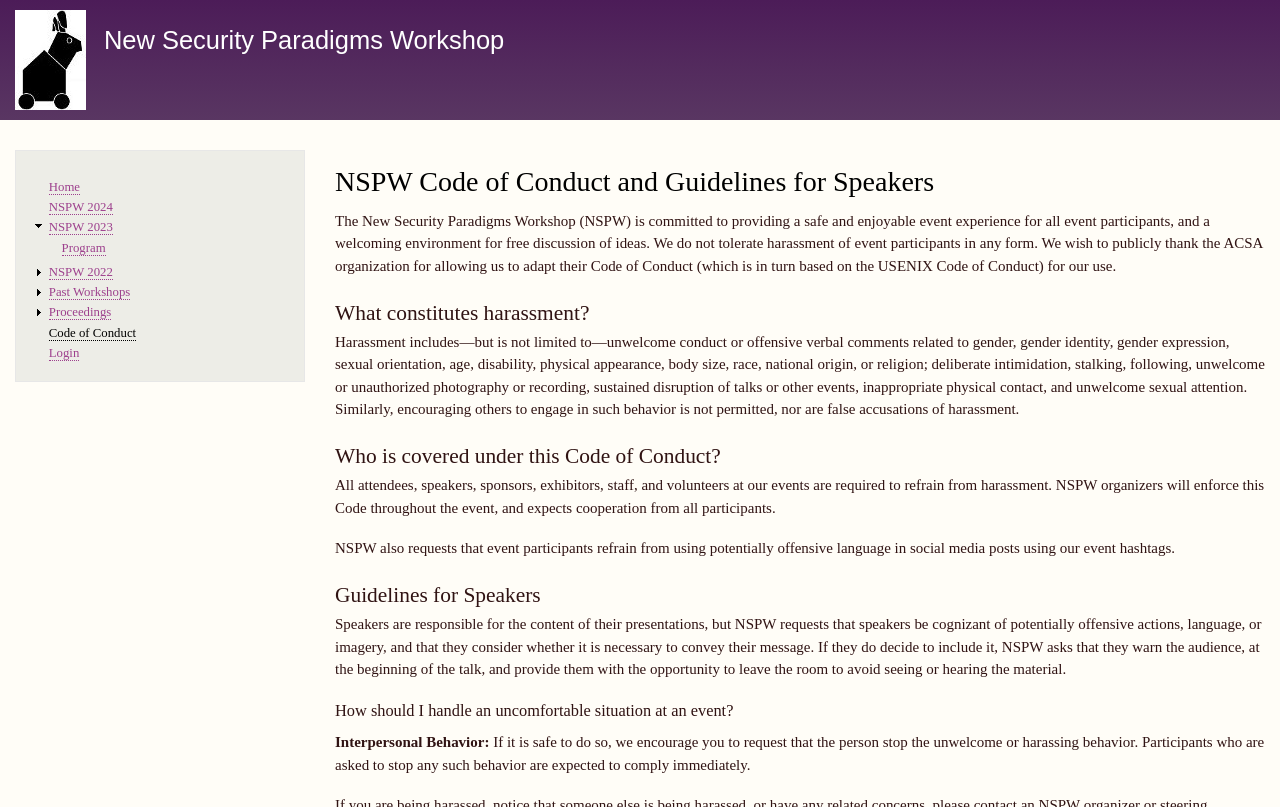Identify the bounding box coordinates of the section to be clicked to complete the task described by the following instruction: "login". The coordinates should be four float numbers between 0 and 1, formatted as [left, top, right, bottom].

[0.038, 0.429, 0.062, 0.448]